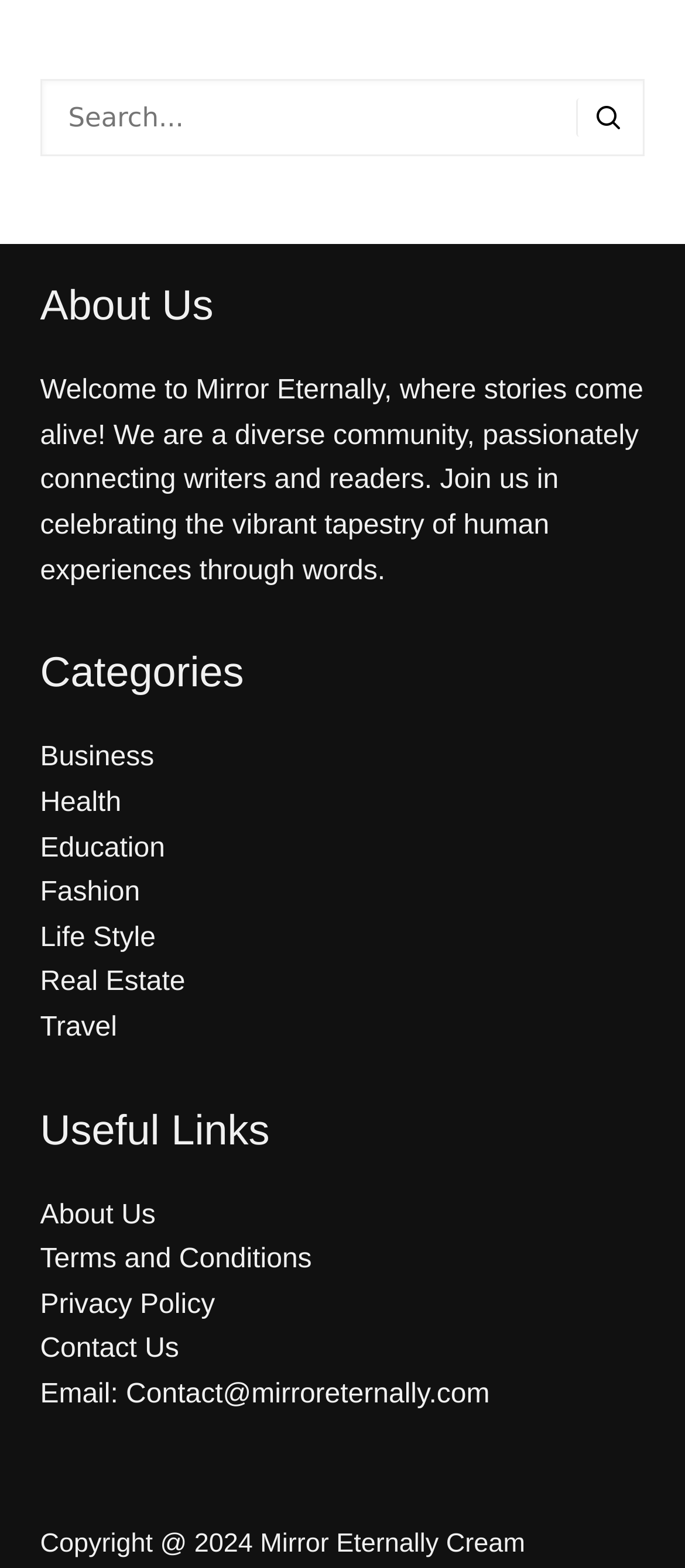Please locate the clickable area by providing the bounding box coordinates to follow this instruction: "Contact us via email".

[0.184, 0.88, 0.715, 0.899]